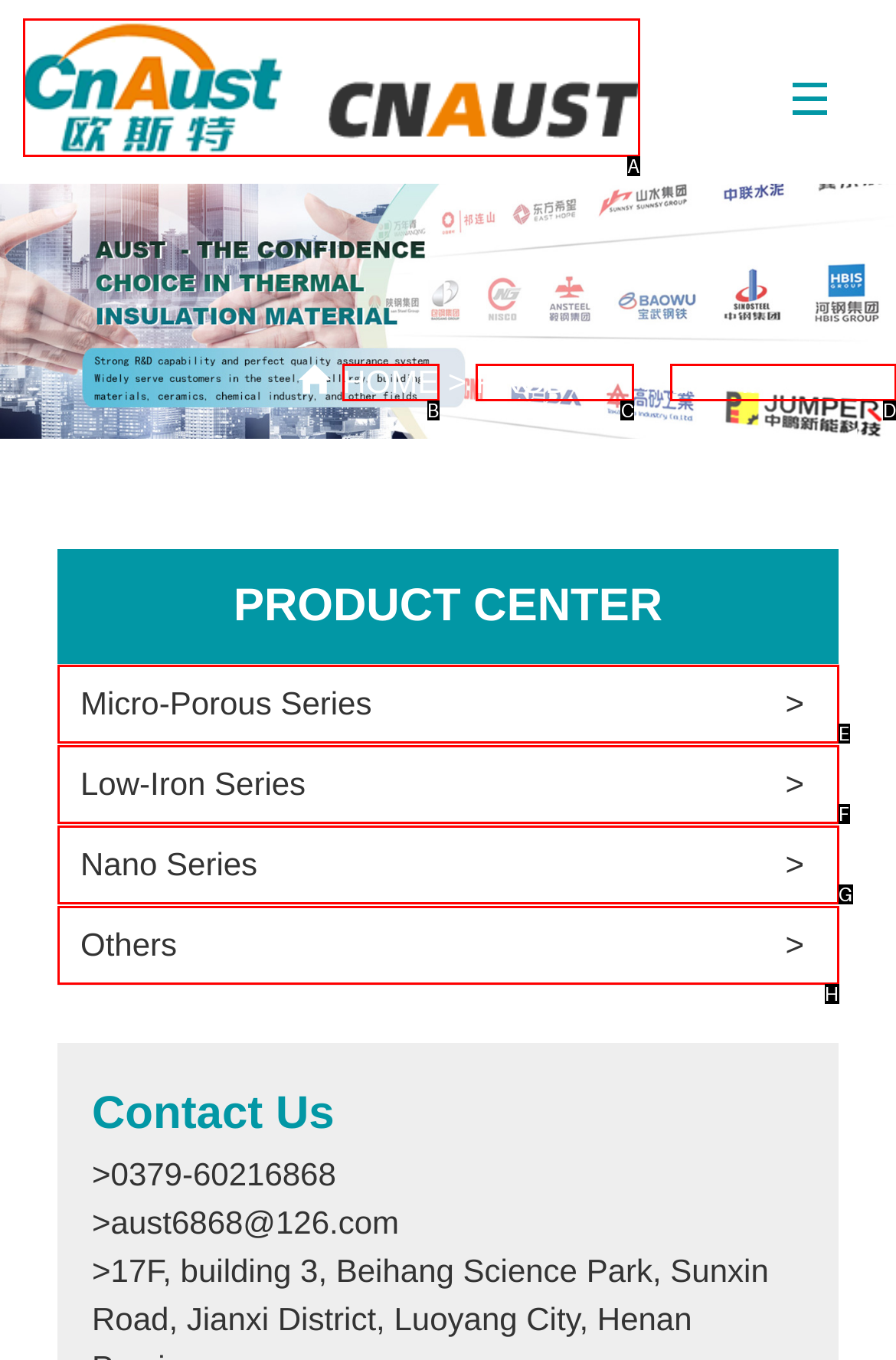Select the appropriate HTML element that needs to be clicked to finish the task: click the company logo
Reply with the letter of the chosen option.

A